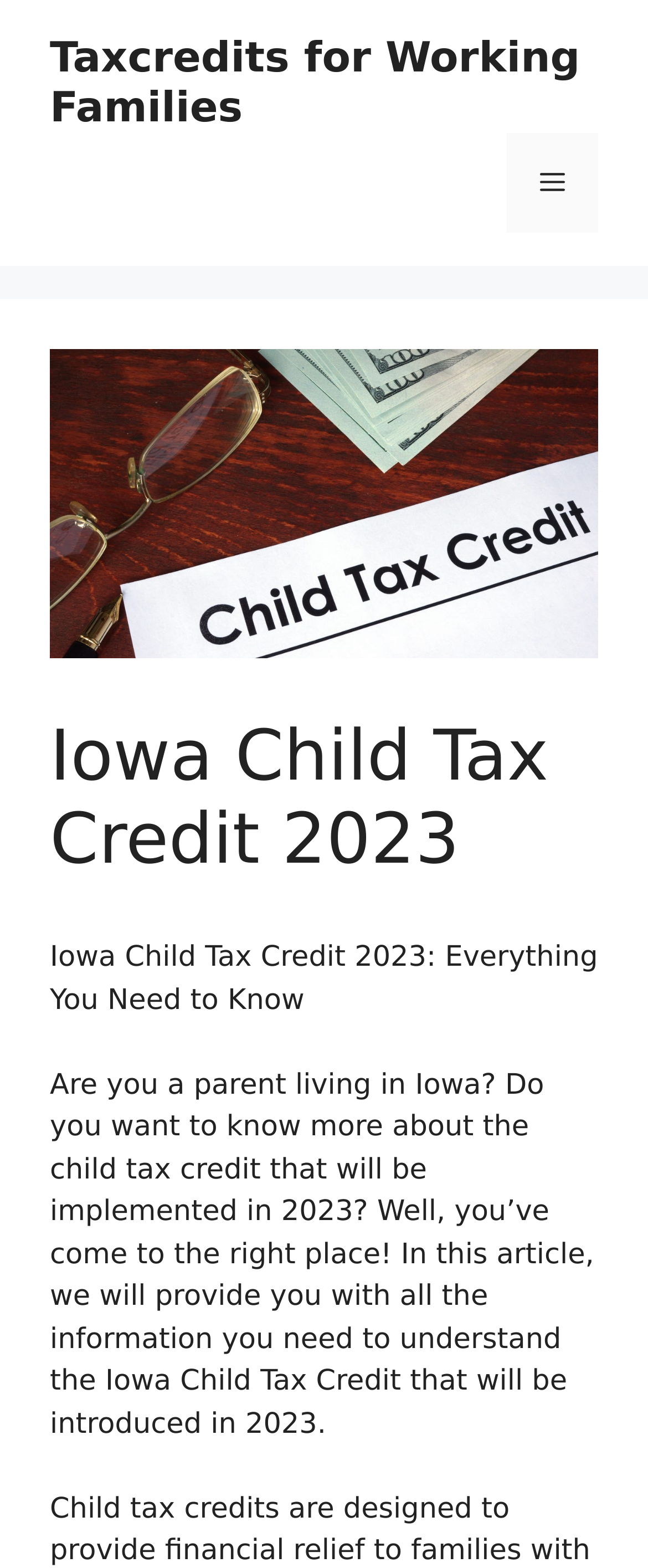Based on the image, please respond to the question with as much detail as possible:
What is the main topic of the article?

The main topic of the article is clearly stated in the heading 'Iowa Child Tax Credit 2023' and further emphasized in the static text 'Iowa Child Tax Credit 2023: Everything You Need to Know'.